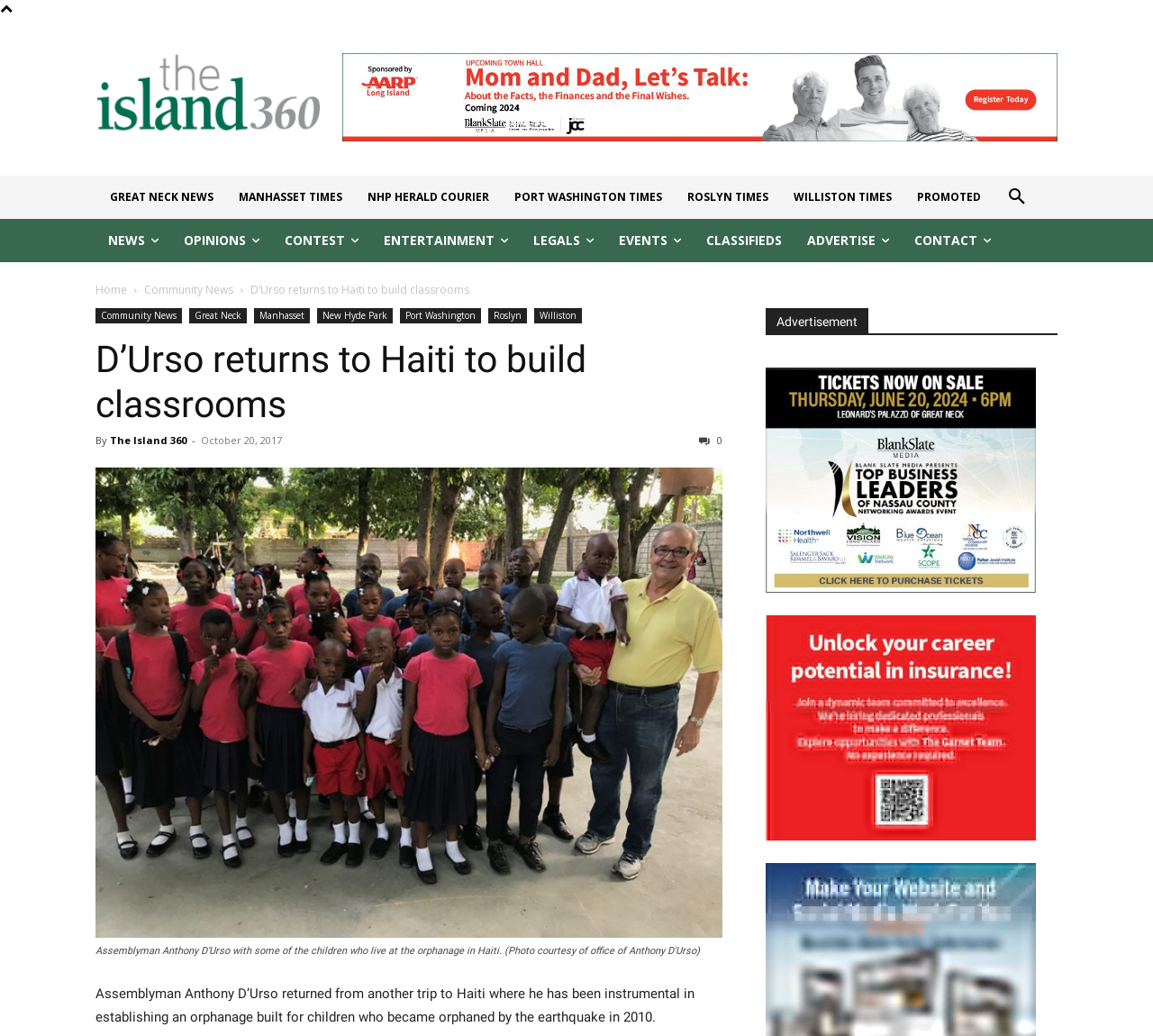Locate the bounding box coordinates of the clickable part needed for the task: "Read the article 'D’Urso returns to Haiti to build classrooms'".

[0.217, 0.273, 0.407, 0.287]